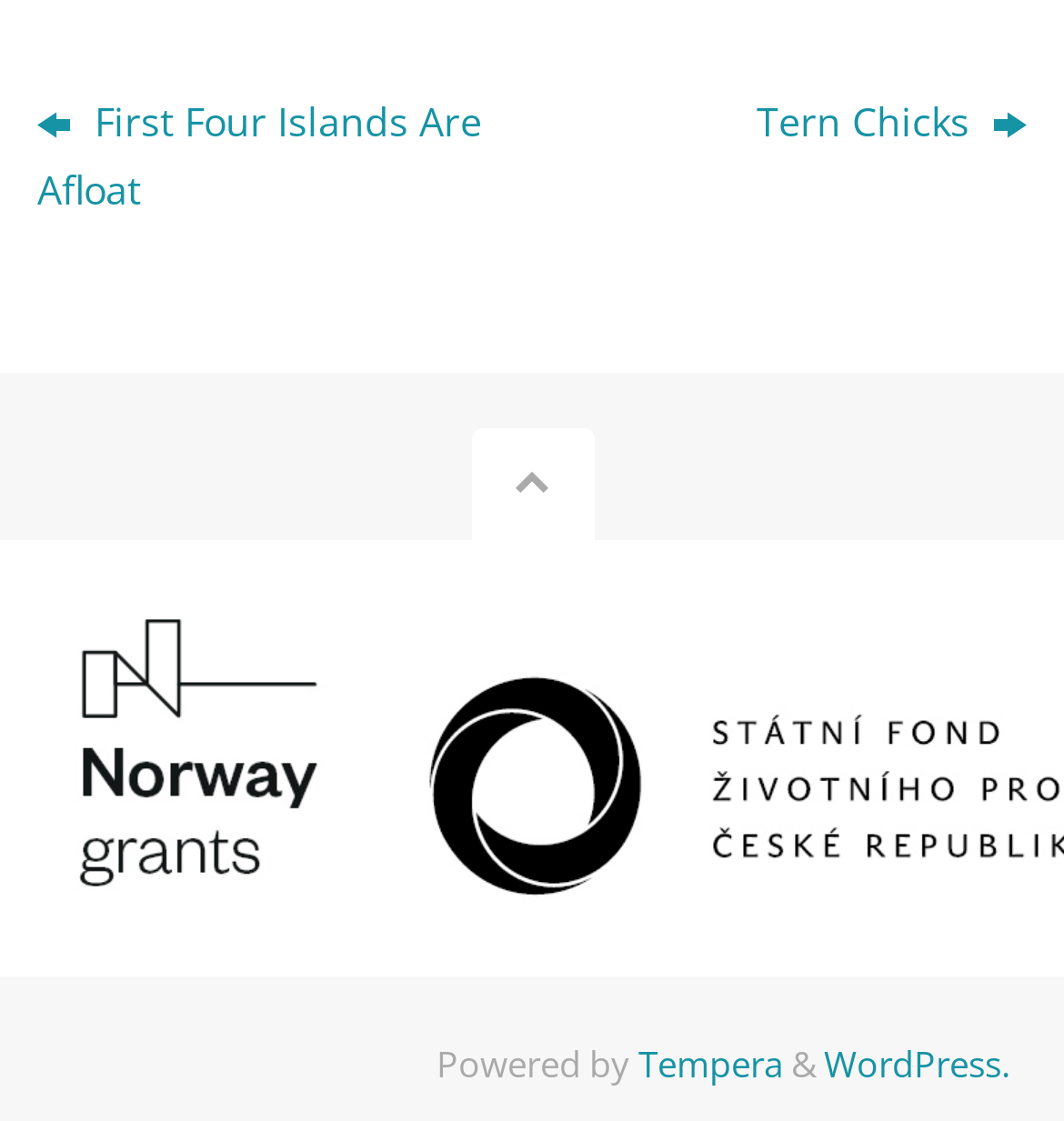What symbol is between 'Powered by' and 'Tempera'?
Using the image as a reference, answer with just one word or a short phrase.

&